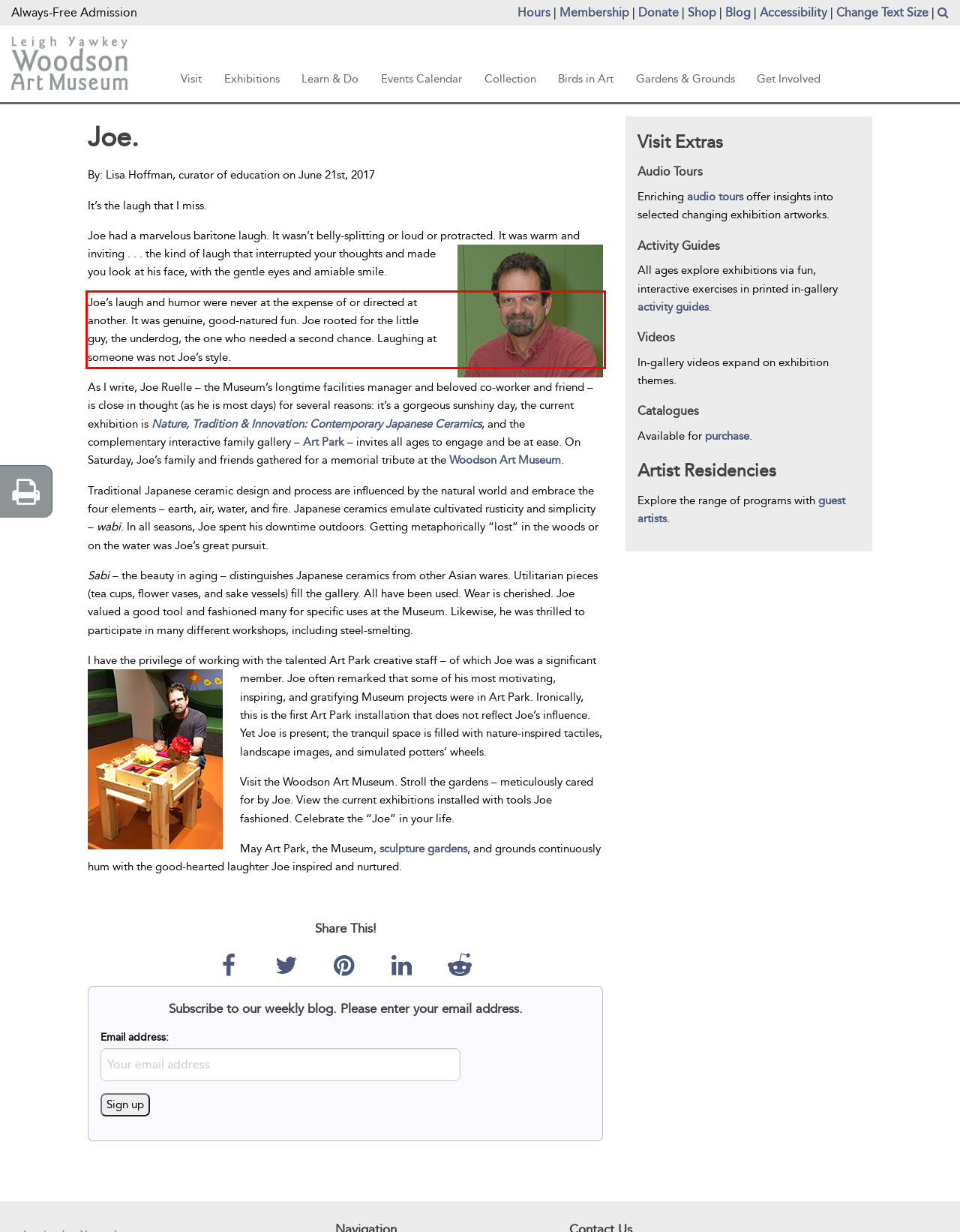Please perform OCR on the text content within the red bounding box that is highlighted in the provided webpage screenshot.

Joe’s laugh and humor were never at the expense of or directed at another. It was genuine, good-natured fun. Joe rooted for the little guy, the underdog, the one who needed a second chance. Laughing at someone was not Joe’s style.